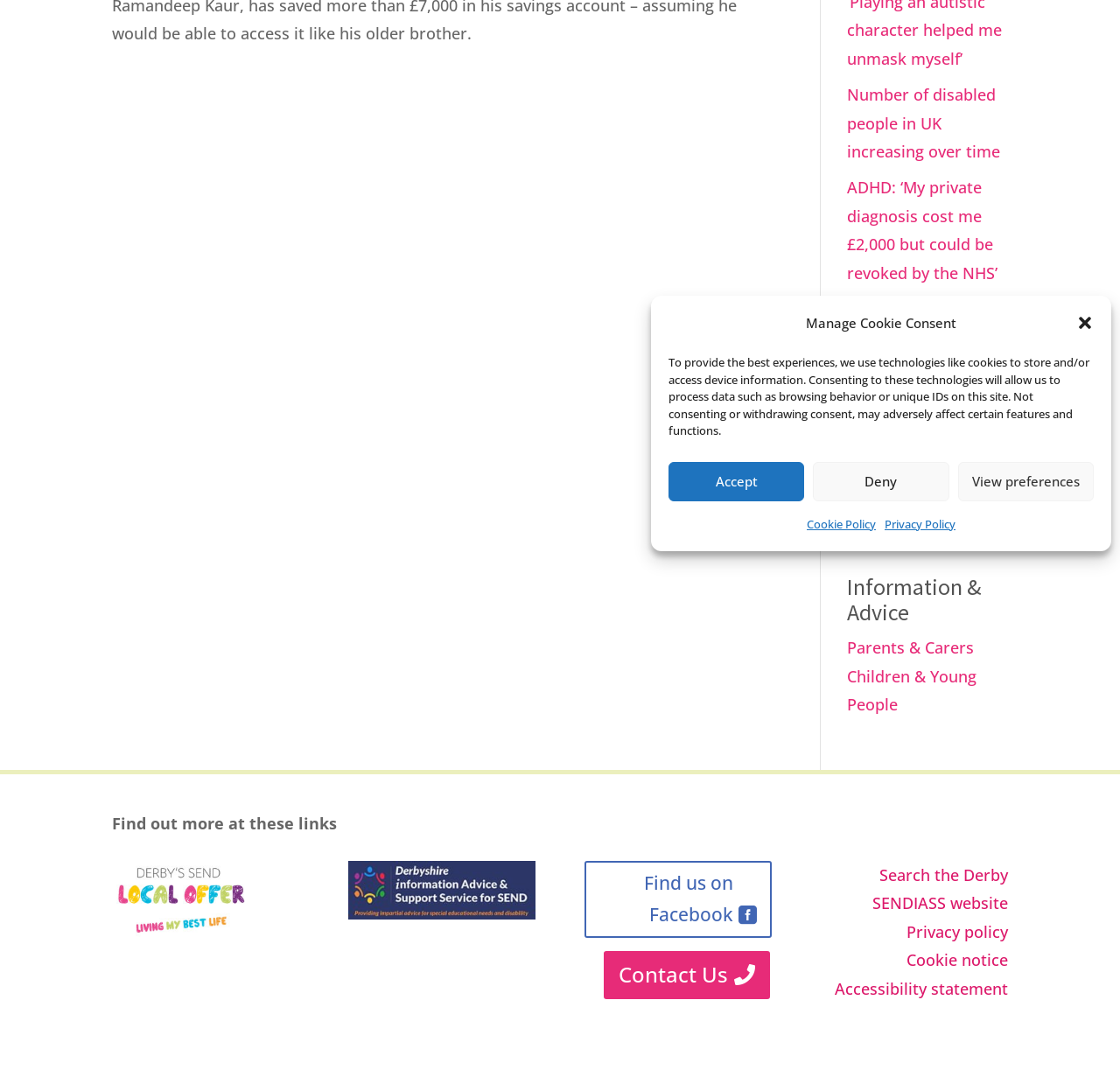Provide the bounding box coordinates of the HTML element described by the text: "Deny".

[0.726, 0.431, 0.847, 0.468]